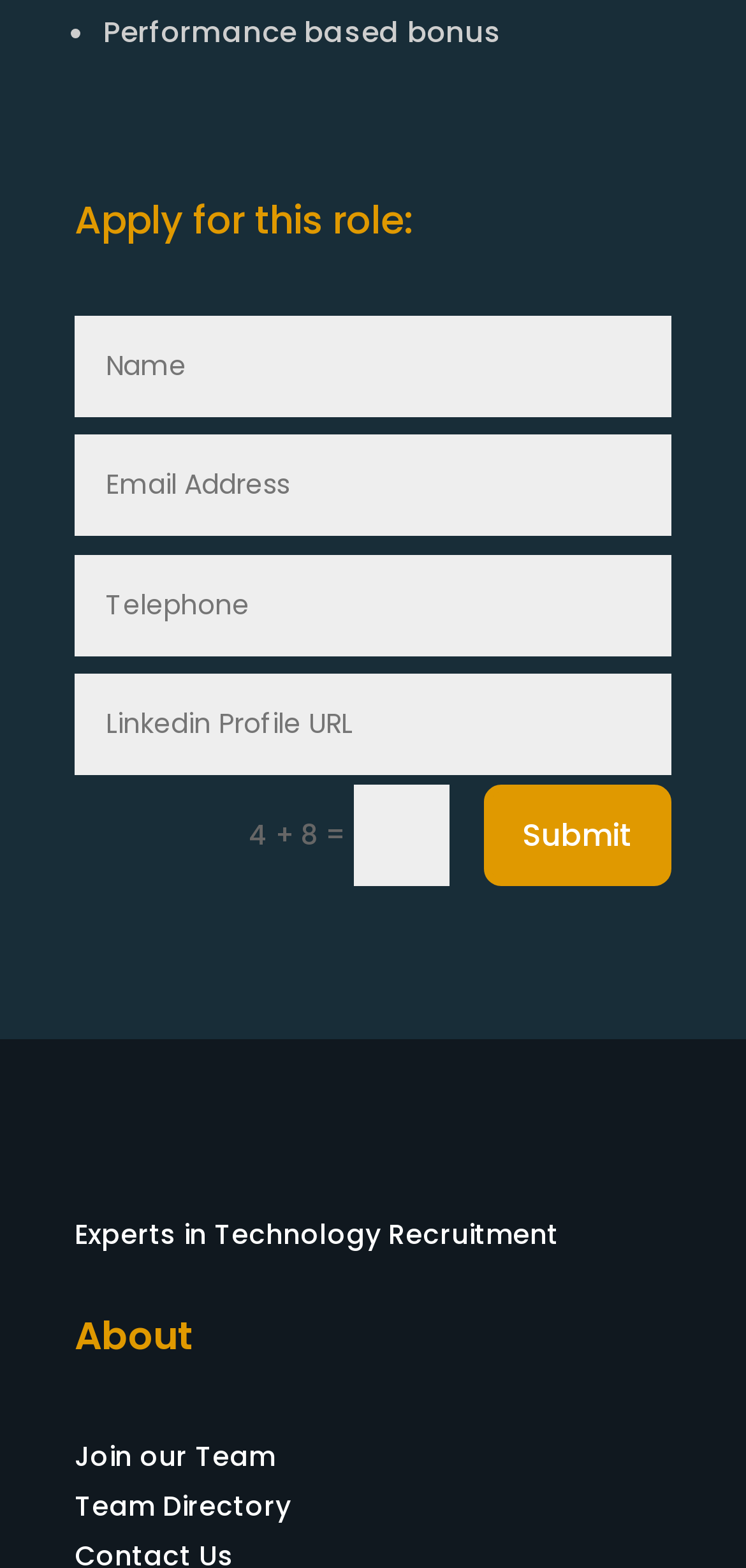Pinpoint the bounding box coordinates of the clickable area necessary to execute the following instruction: "Enter your information". The coordinates should be given as four float numbers between 0 and 1, namely [left, top, right, bottom].

[0.101, 0.201, 0.9, 0.265]